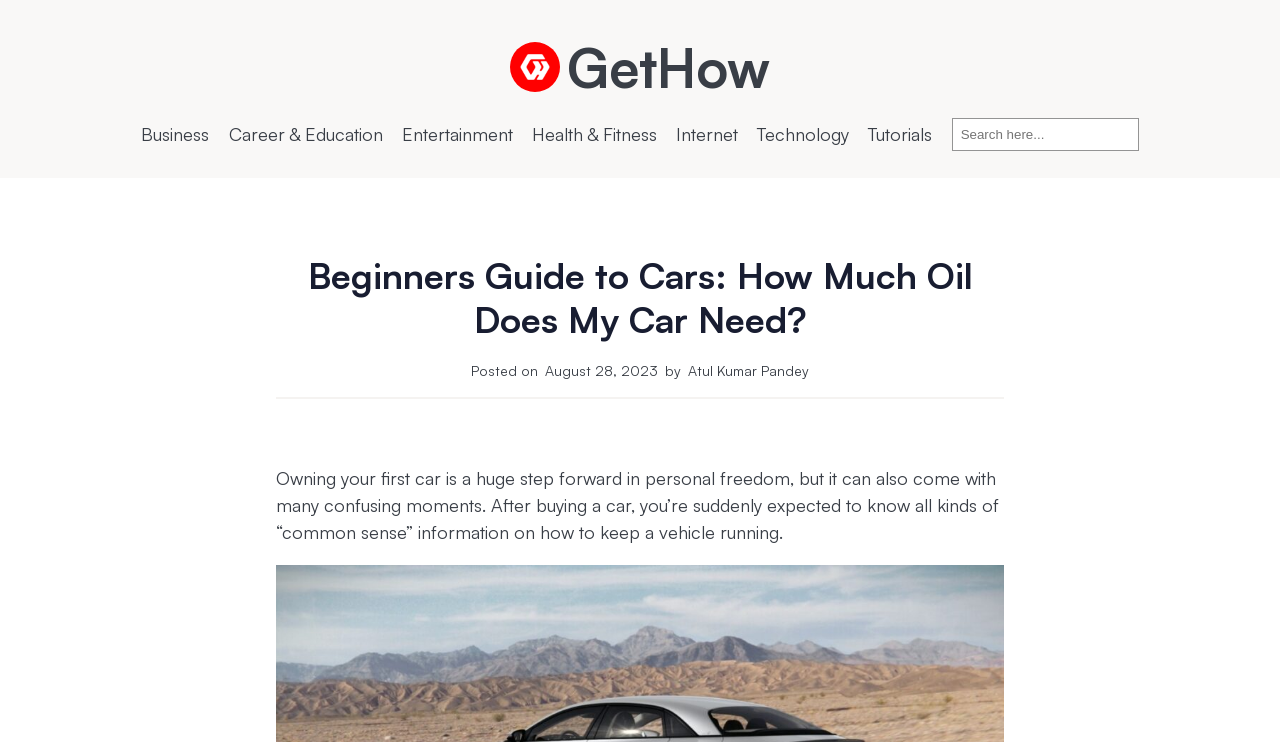Identify the bounding box coordinates for the region to click in order to carry out this instruction: "search for something". Provide the coordinates using four float numbers between 0 and 1, formatted as [left, top, right, bottom].

[0.743, 0.16, 0.89, 0.204]